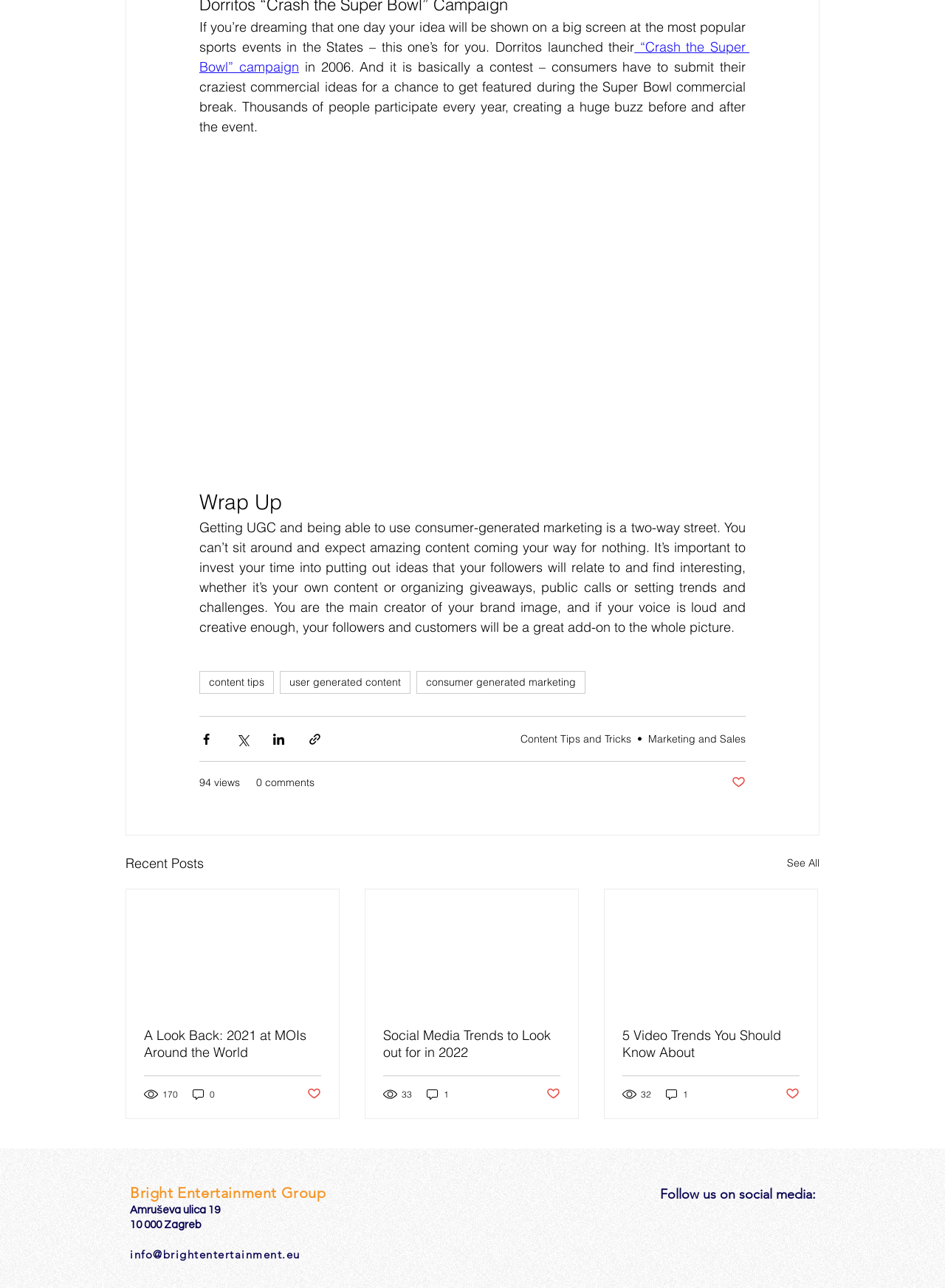Identify the bounding box of the UI element that matches this description: "consumer generated marketing".

[0.441, 0.521, 0.62, 0.539]